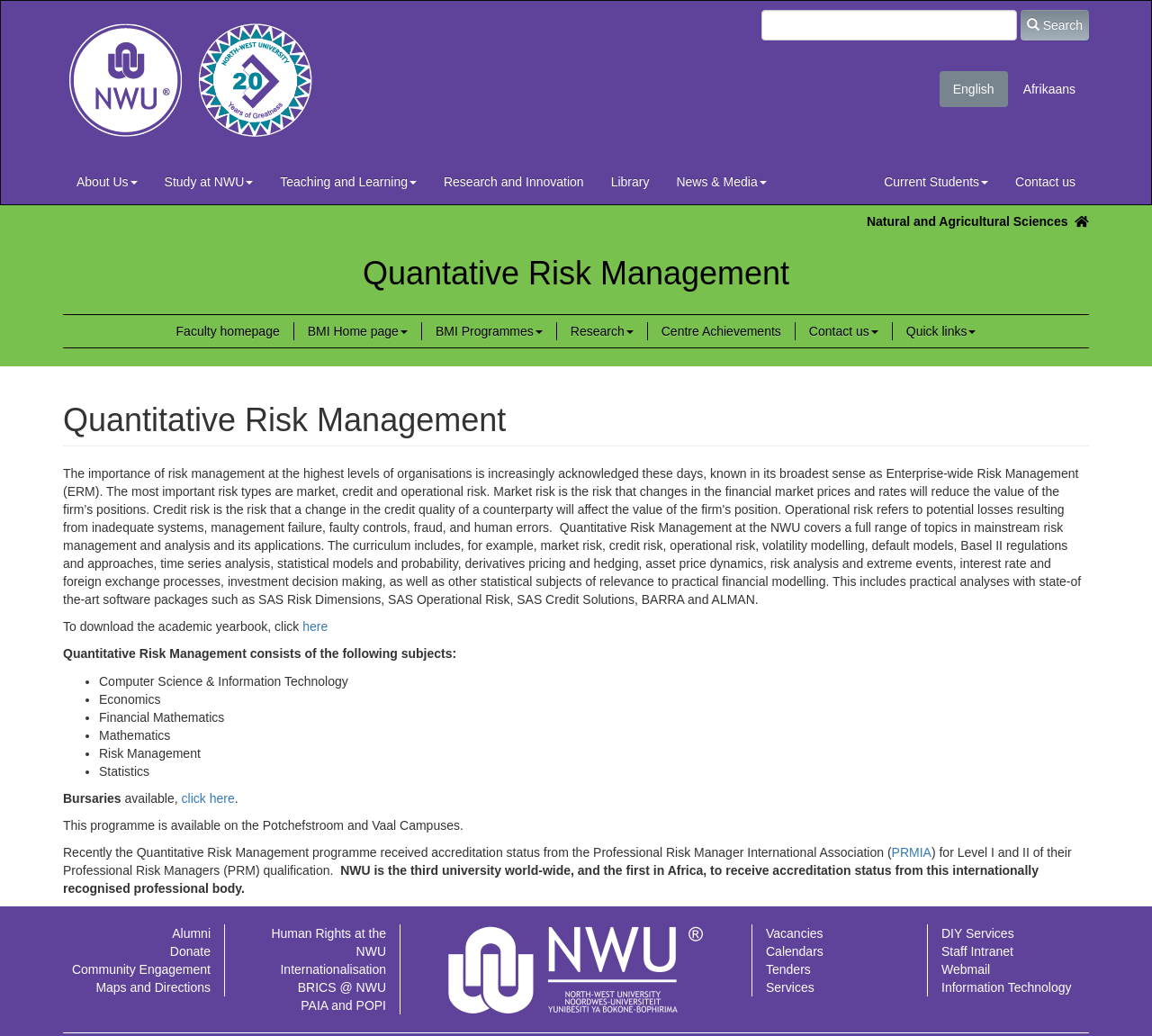Respond with a single word or short phrase to the following question: 
What are the subjects included in Quantitative Risk Management?

Computer Science, Economics, etc.